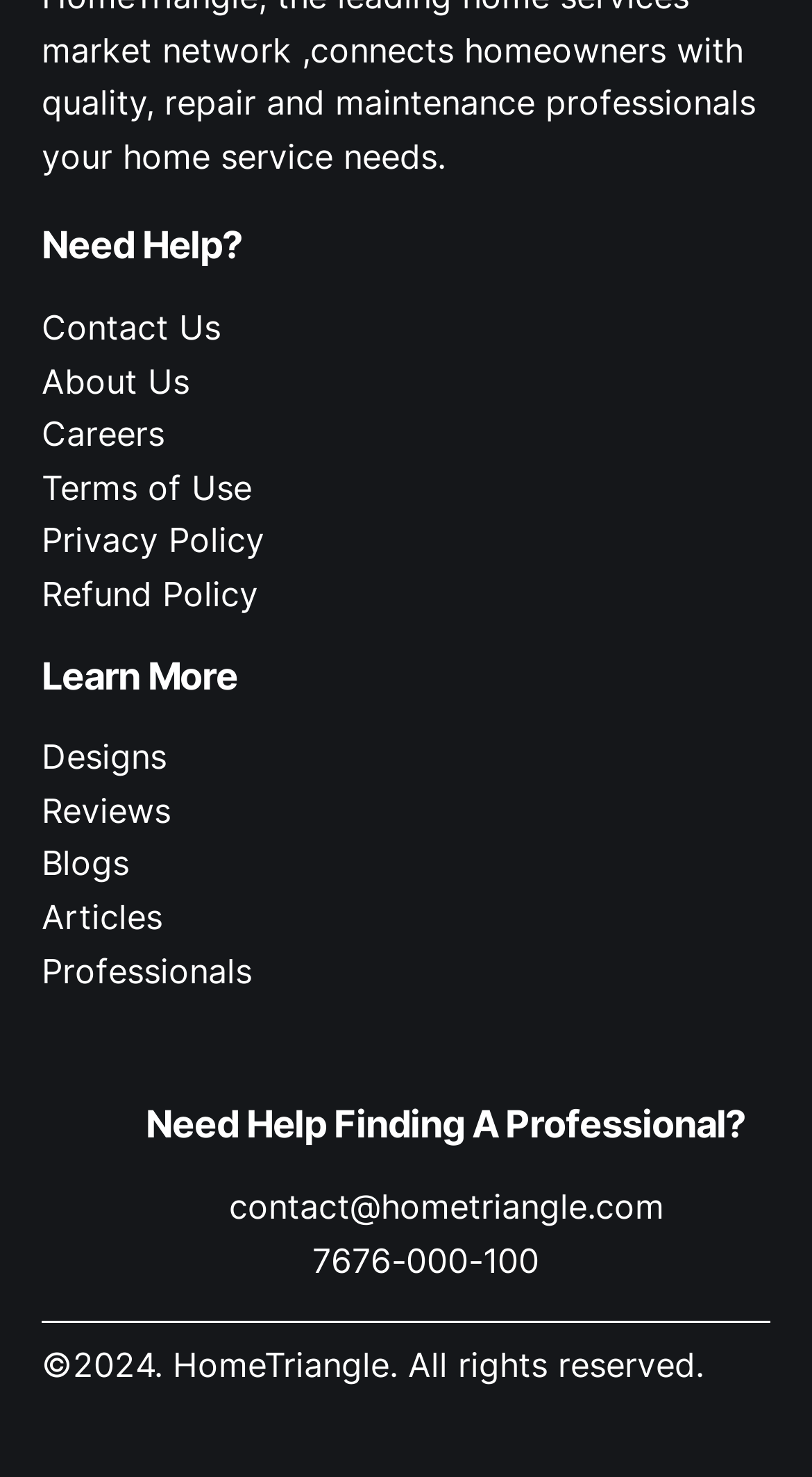What types of resources are available on this website?
Look at the screenshot and give a one-word or phrase answer.

Designs, Reviews, Blogs, Articles